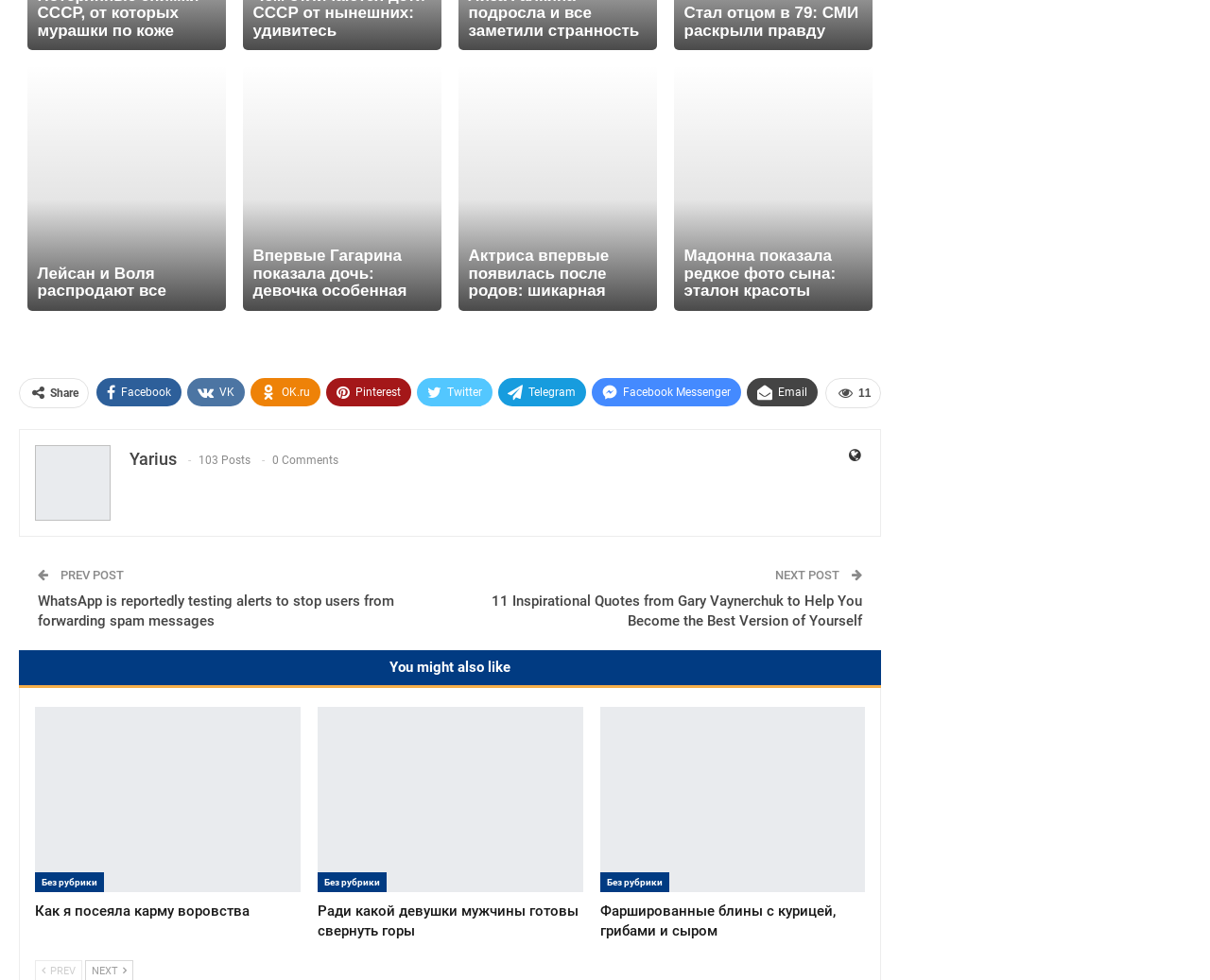Given the description "My Stories", provide the bounding box coordinates of the corresponding UI element.

None